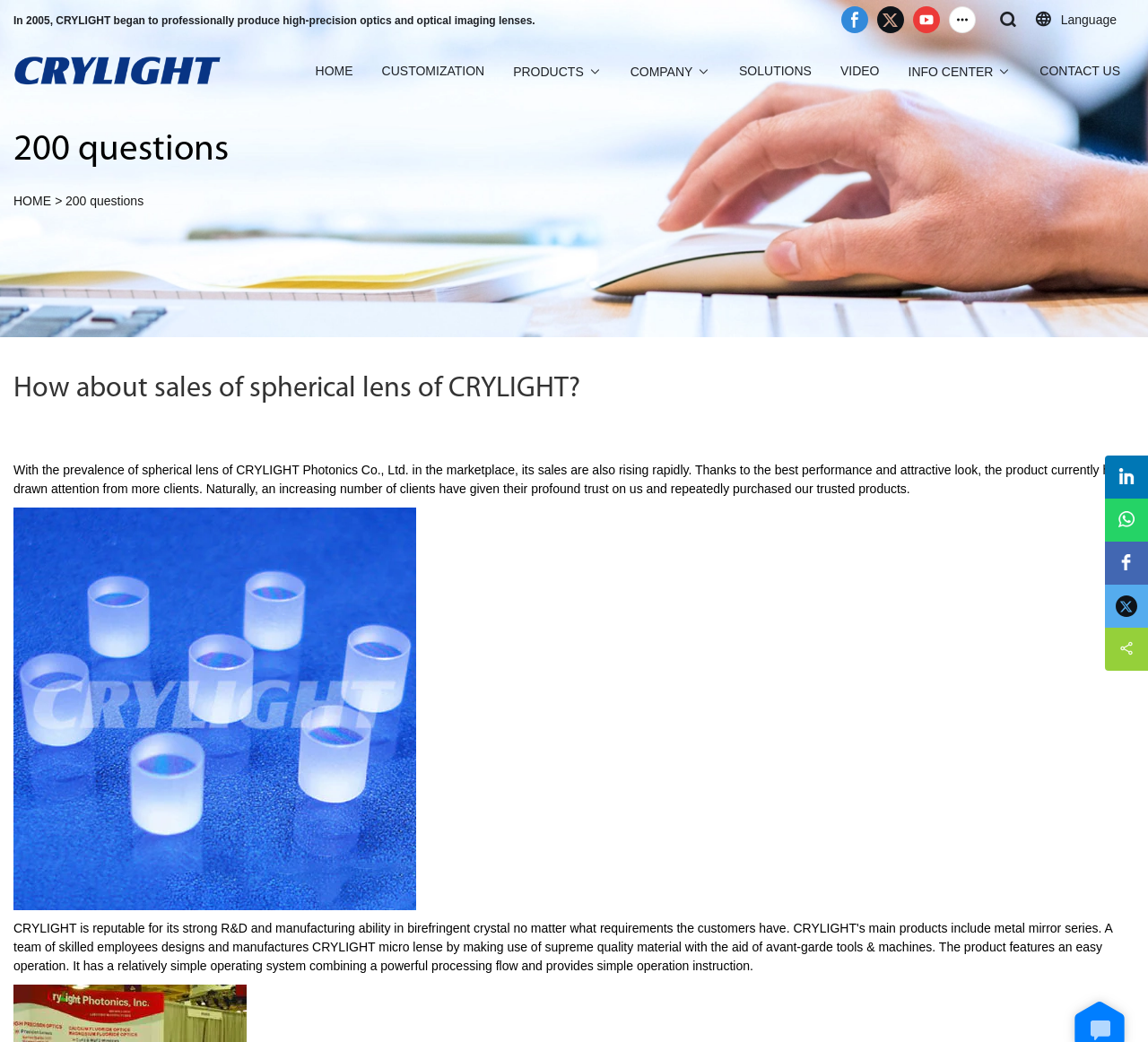Find and generate the main title of the webpage.

In 2005, CRYLIGHT began to professionally produce high-precision optics and optical imaging lenses. 